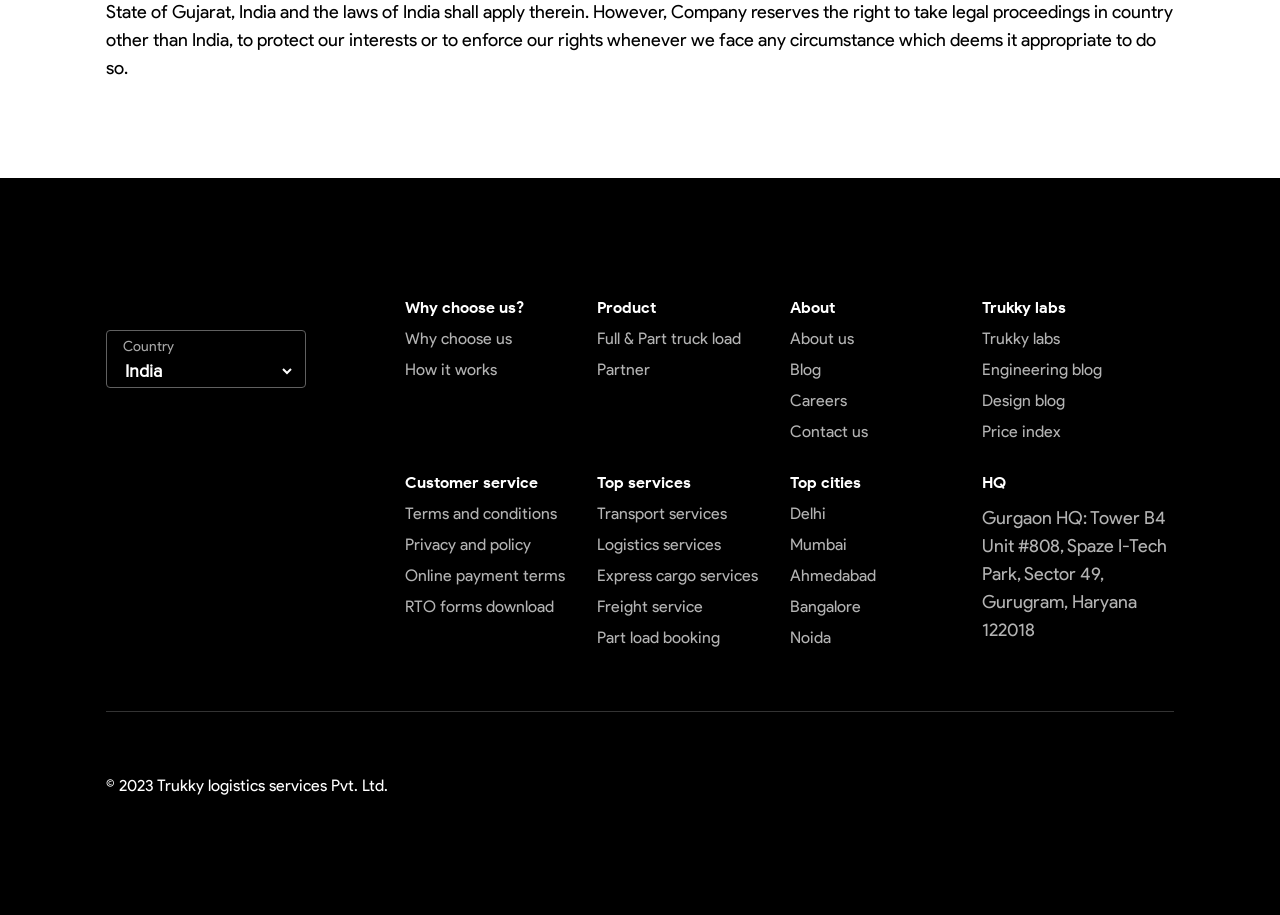Using the provided element description: "Privacy and policy", determine the bounding box coordinates of the corresponding UI element in the screenshot.

[0.316, 0.585, 0.467, 0.605]